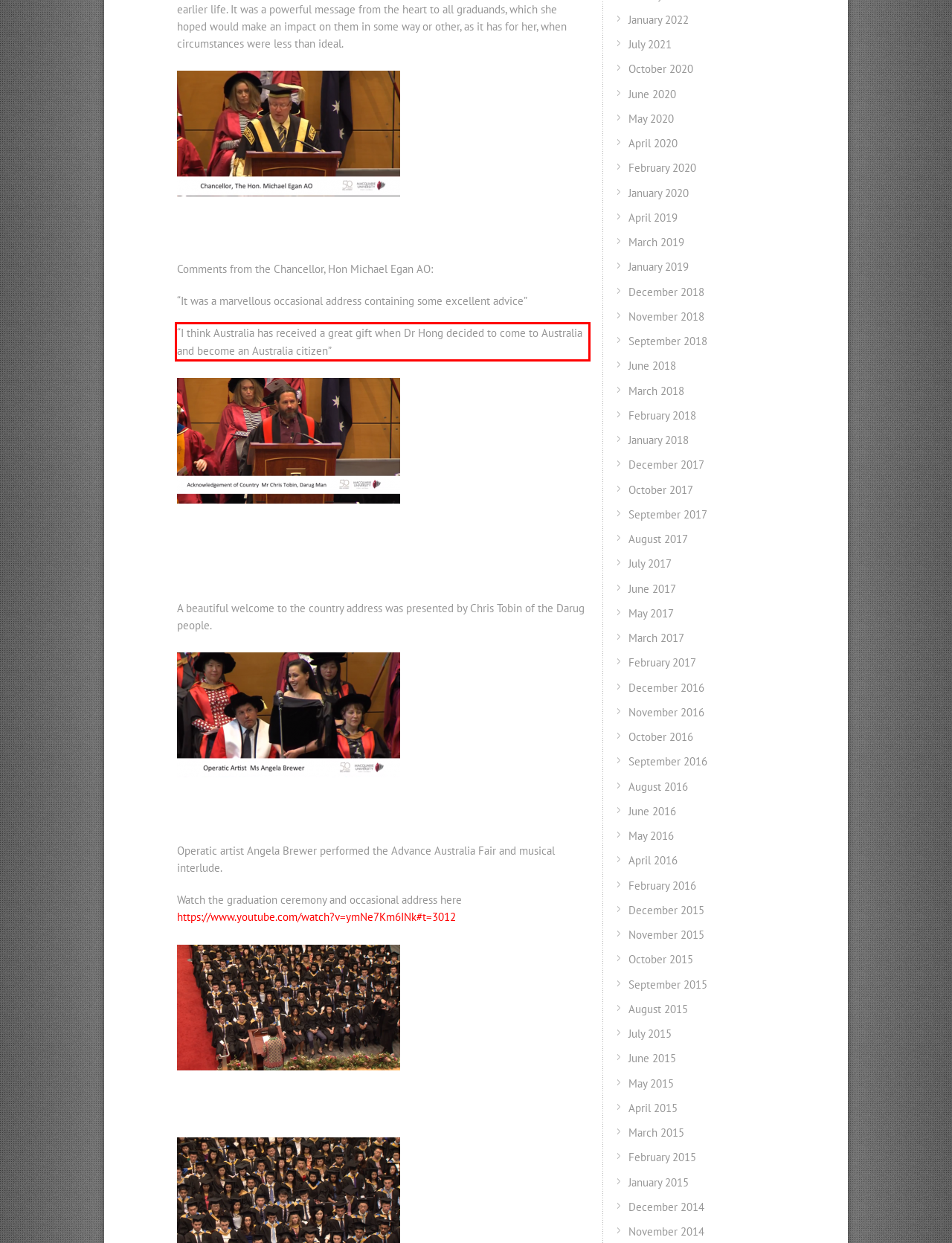From the screenshot of the webpage, locate the red bounding box and extract the text contained within that area.

“I think Australia has received a great gift when Dr Hong decided to come to Australia and become an Australia citizen”